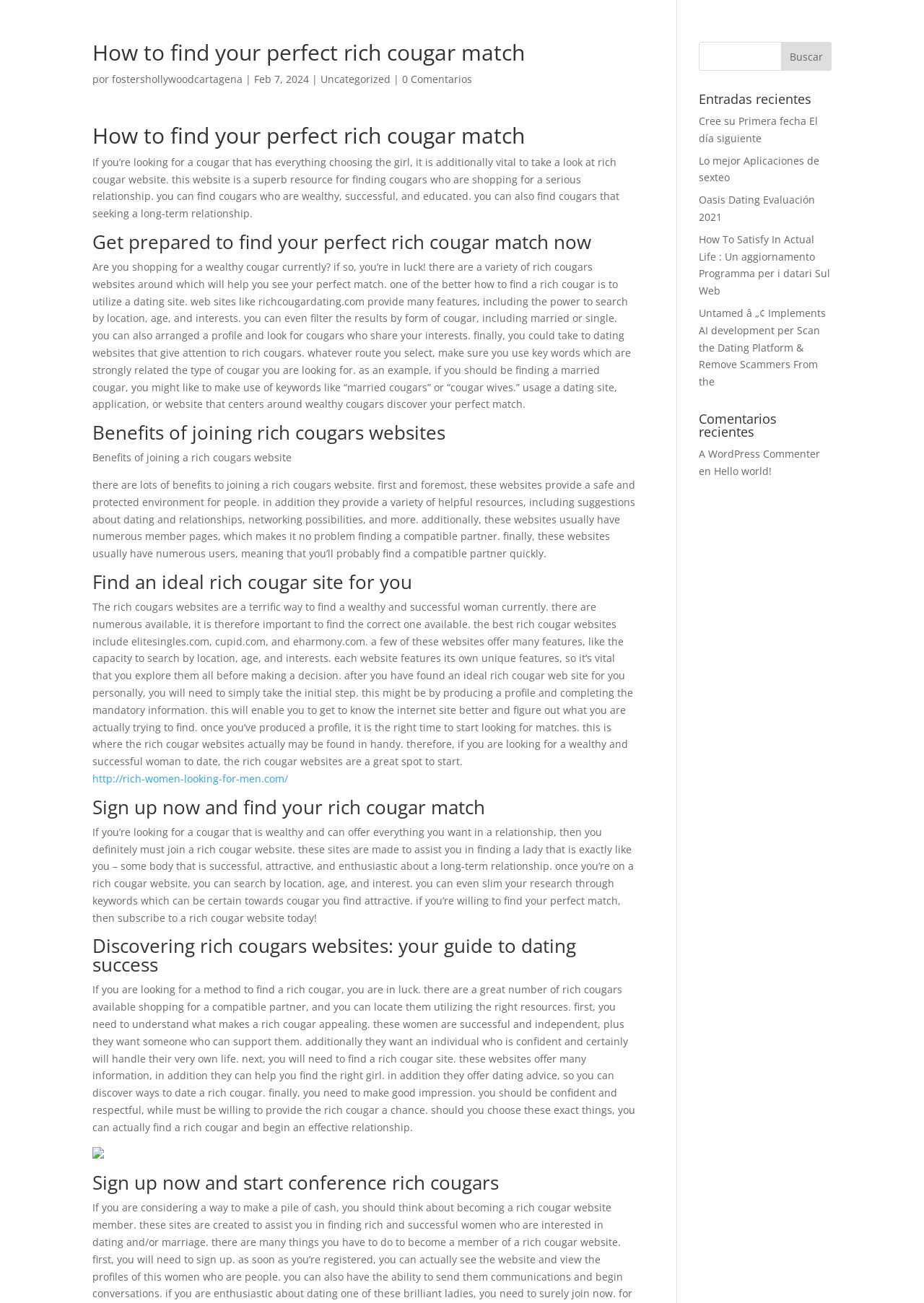How many headings are on the webpage?
Answer the question using a single word or phrase, according to the image.

8